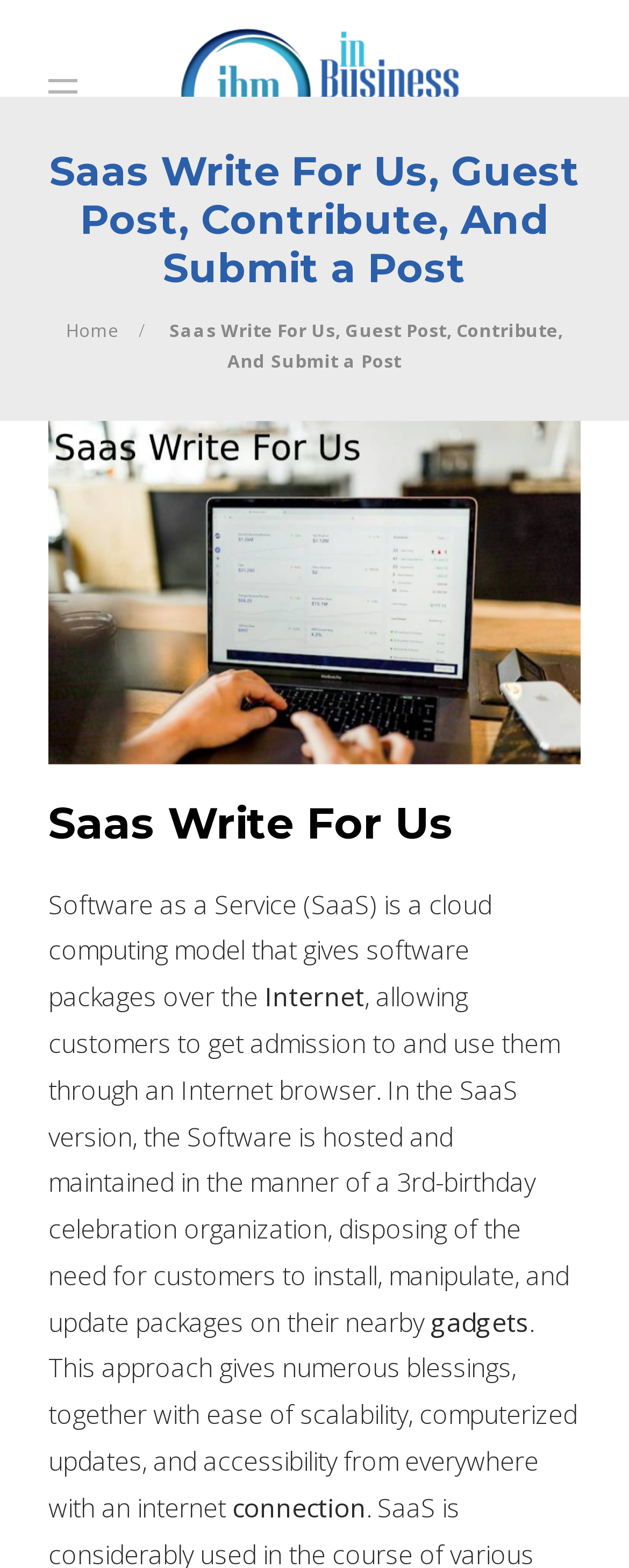What is SaaS?
Respond with a short answer, either a single word or a phrase, based on the image.

Software as a Service